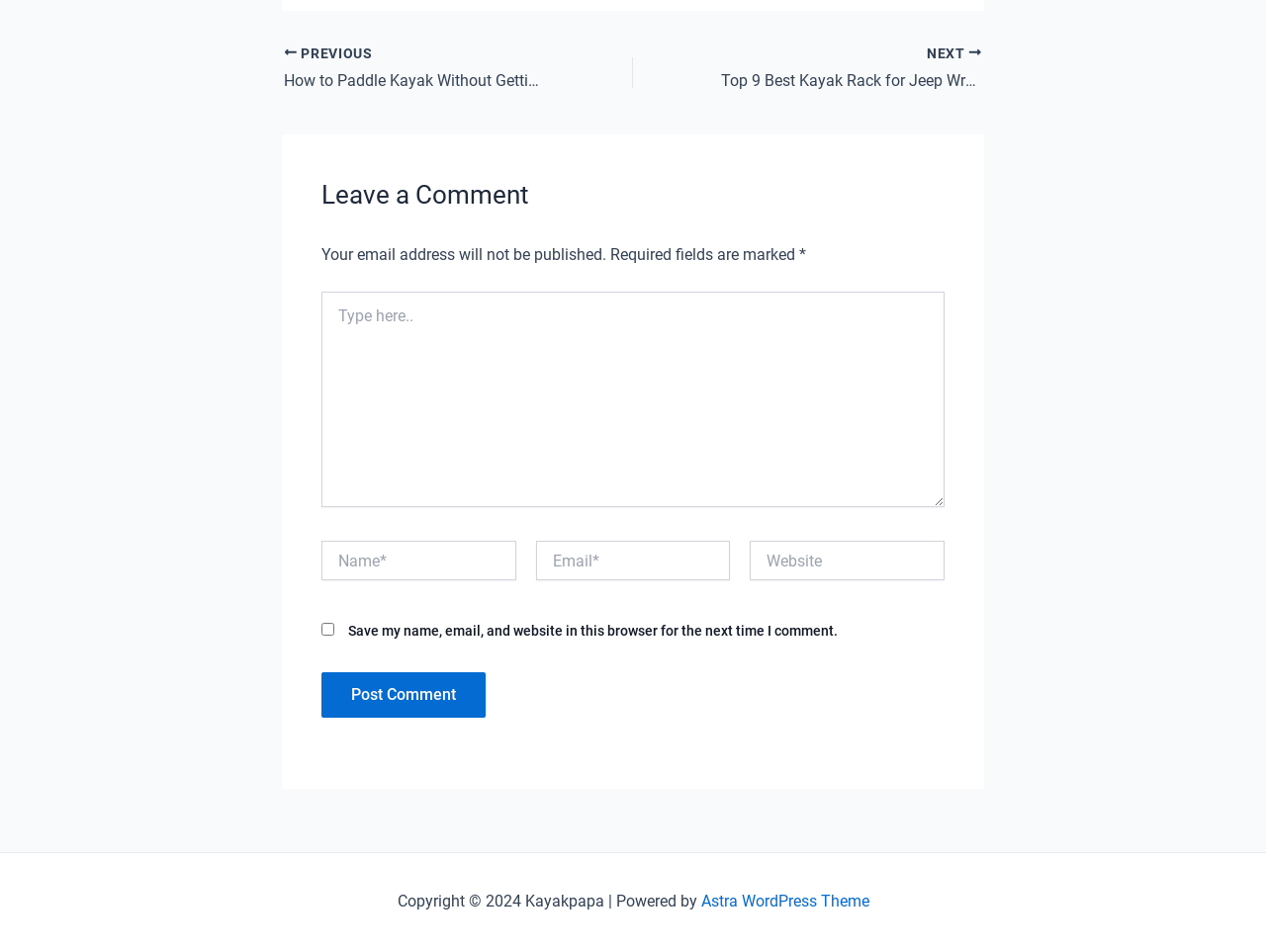Using the provided element description "parent_node: Website name="url" placeholder="Website"", determine the bounding box coordinates of the UI element.

[0.592, 0.568, 0.746, 0.61]